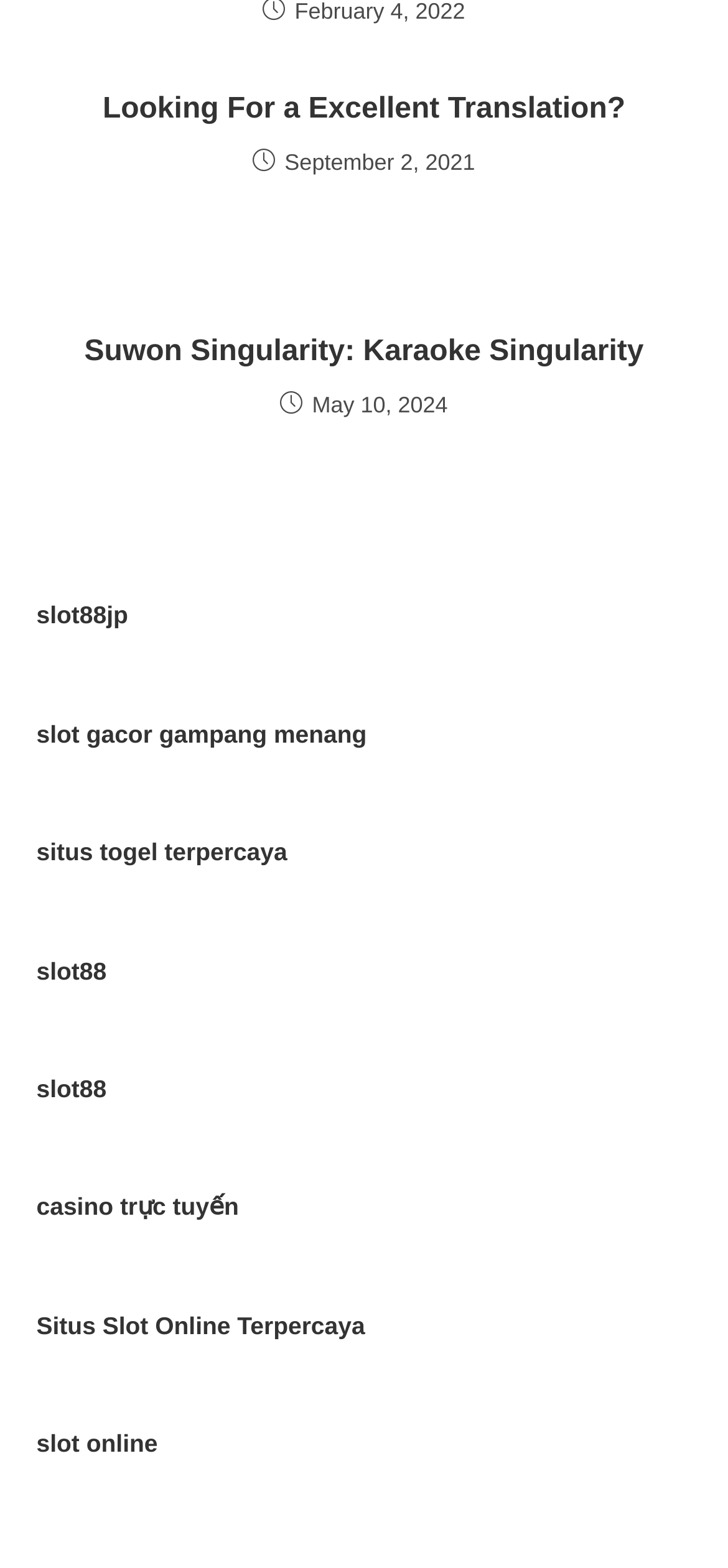What is the purpose of the links in the 'Primary Sidebar' section?
Please ensure your answer is as detailed and informative as possible.

I inferred the purpose of the links by looking at their text content, which includes phrases like 'slot88jp', 'situs togel terpercaya', and 'Situs Slot Online Terpercaya', suggesting that they are related to translation services or online gaming.